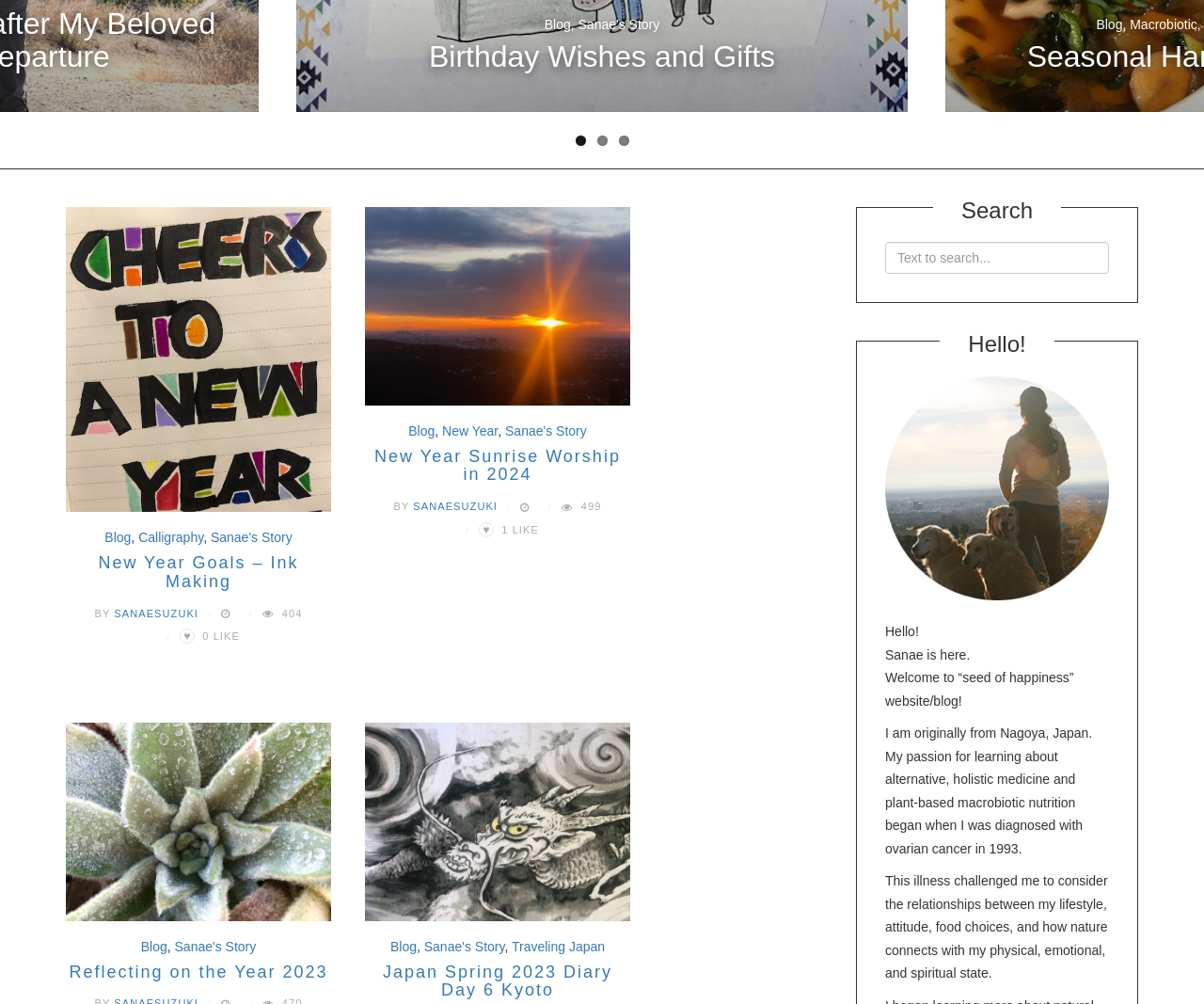Mark the bounding box of the element that matches the following description: "Sanae's Story".

[0.48, 0.017, 0.548, 0.032]